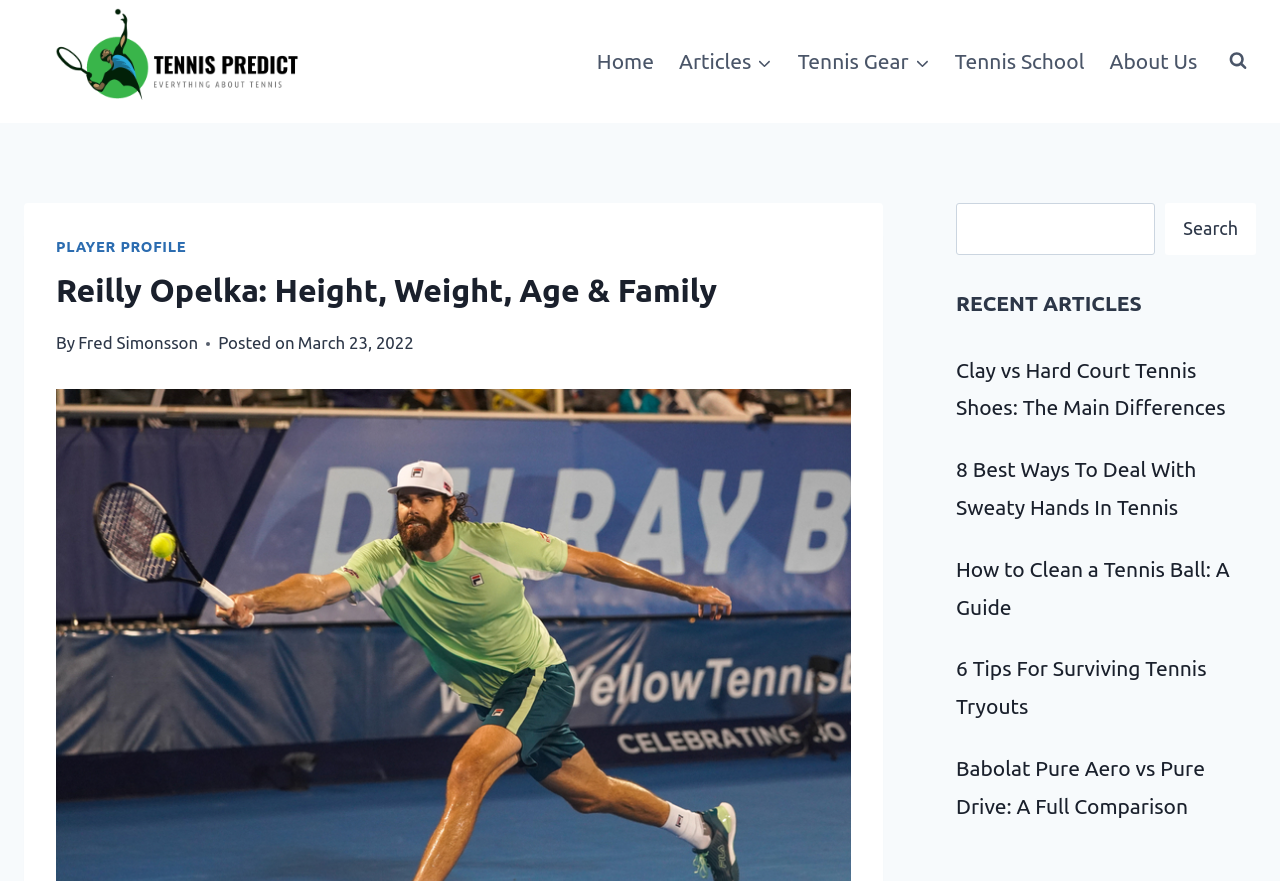Please predict the bounding box coordinates of the element's region where a click is necessary to complete the following instruction: "Go to the About Us page". The coordinates should be represented by four float numbers between 0 and 1, i.e., [left, top, right, bottom].

[0.857, 0.036, 0.945, 0.103]